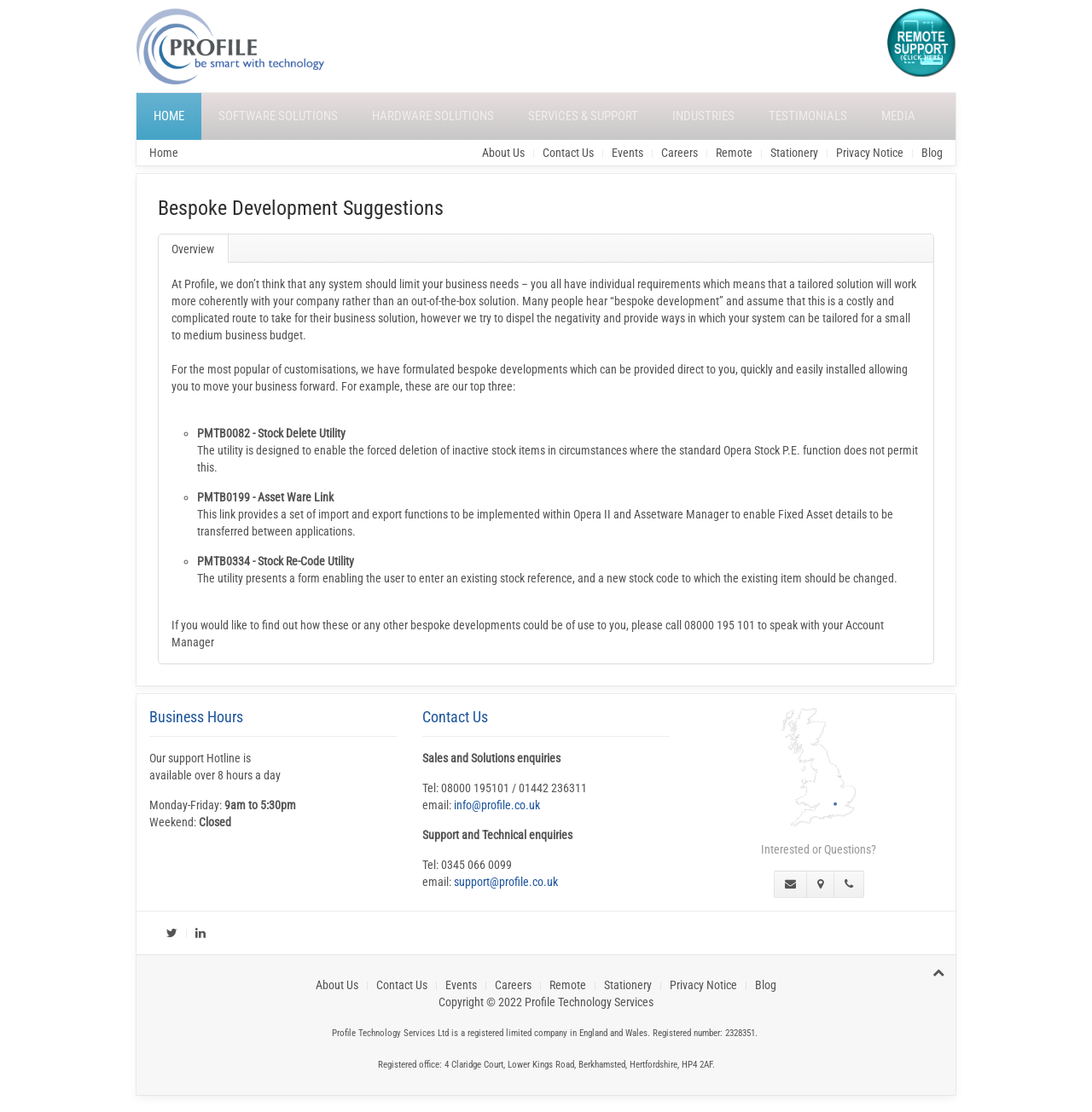Describe every aspect of the webpage in a detailed manner.

The webpage is about Profile Technology Services Ltd, a company that provides total IT solutions to businesses across the UK. At the top of the page, there is a logo and a navigation menu with links to different sections of the website, including HOME, SOFTWARE SOLUTIONS, HARDWARE SOLUTIONS, SERVICES & SUPPORT, INDUSTRIES, TESTIMONIALS, and MEDIA.

Below the navigation menu, there is a main content area that takes up most of the page. The main content is divided into two sections. The first section has a heading "Bespoke Development Suggestions" and provides an overview of the company's bespoke development services. The text explains that the company offers tailored solutions to meet individual business needs, and that these solutions can be provided within a small to medium business budget.

The second section of the main content lists three examples of bespoke developments that the company offers, including a stock delete utility, an asset ware link, and a stock re-code utility. Each example is accompanied by a brief description of what the utility does.

To the right of the main content area, there is a sidebar with contact information, including business hours, phone numbers, and email addresses for sales and support enquiries. There is also a call-to-action button that encourages visitors to get in touch with the company.

At the bottom of the page, there is a footer section with links to various pages on the website, including About Us, Contact Us, Events, Careers, and more. There is also a copyright notice and some legal information about the company's registration and office address.

Throughout the page, there are several icons and images, including social media icons and a "Demo" button. The overall layout of the page is clean and easy to navigate, with clear headings and concise text.